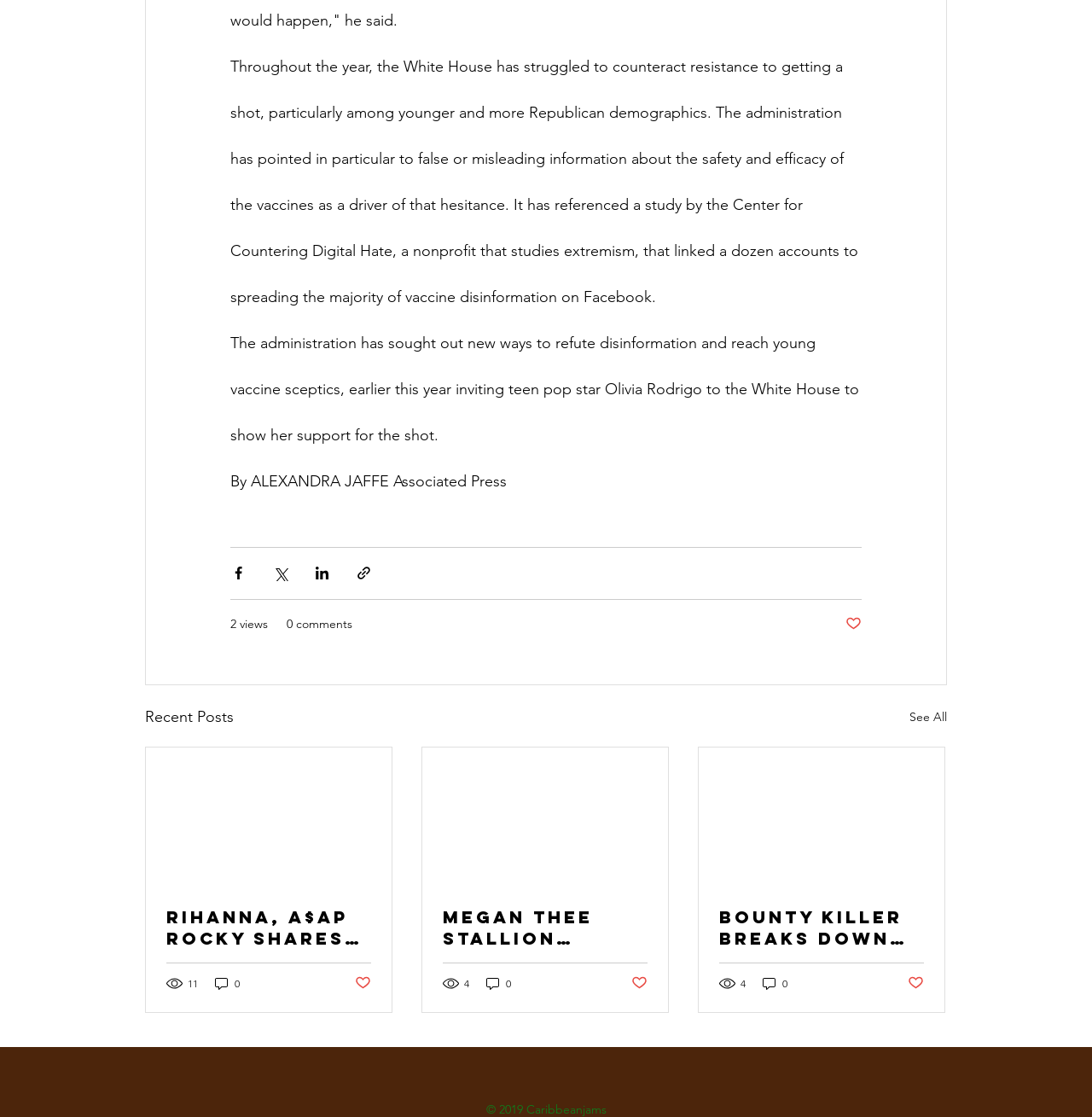Please provide a comprehensive response to the question based on the details in the image: What is the topic of the first article?

The first article is about the White House's efforts to counteract resistance to getting a shot, particularly among younger and more Republican demographics, and how false or misleading information about the safety and efficacy of the vaccines is a driver of that hesitance.